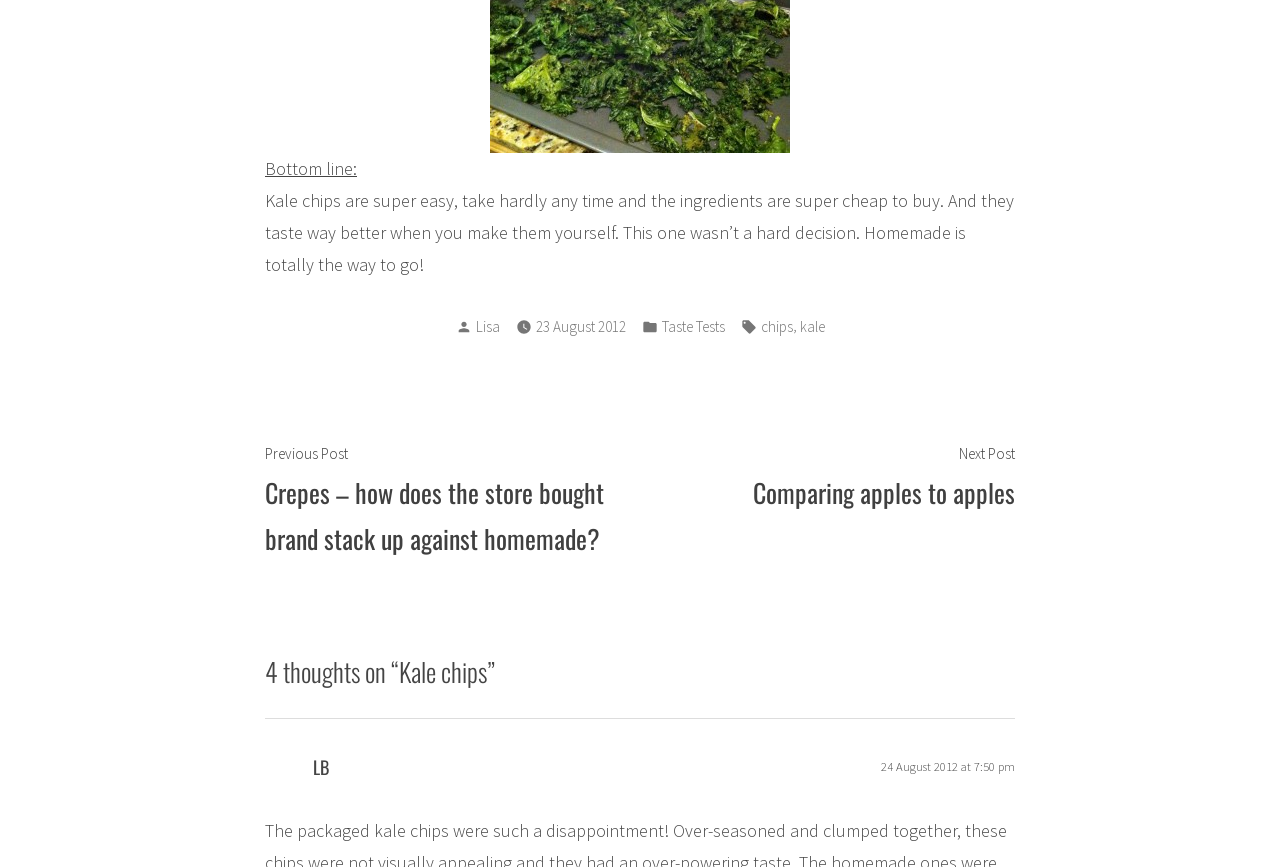What is the topic of the post? Analyze the screenshot and reply with just one word or a short phrase.

Kale chips